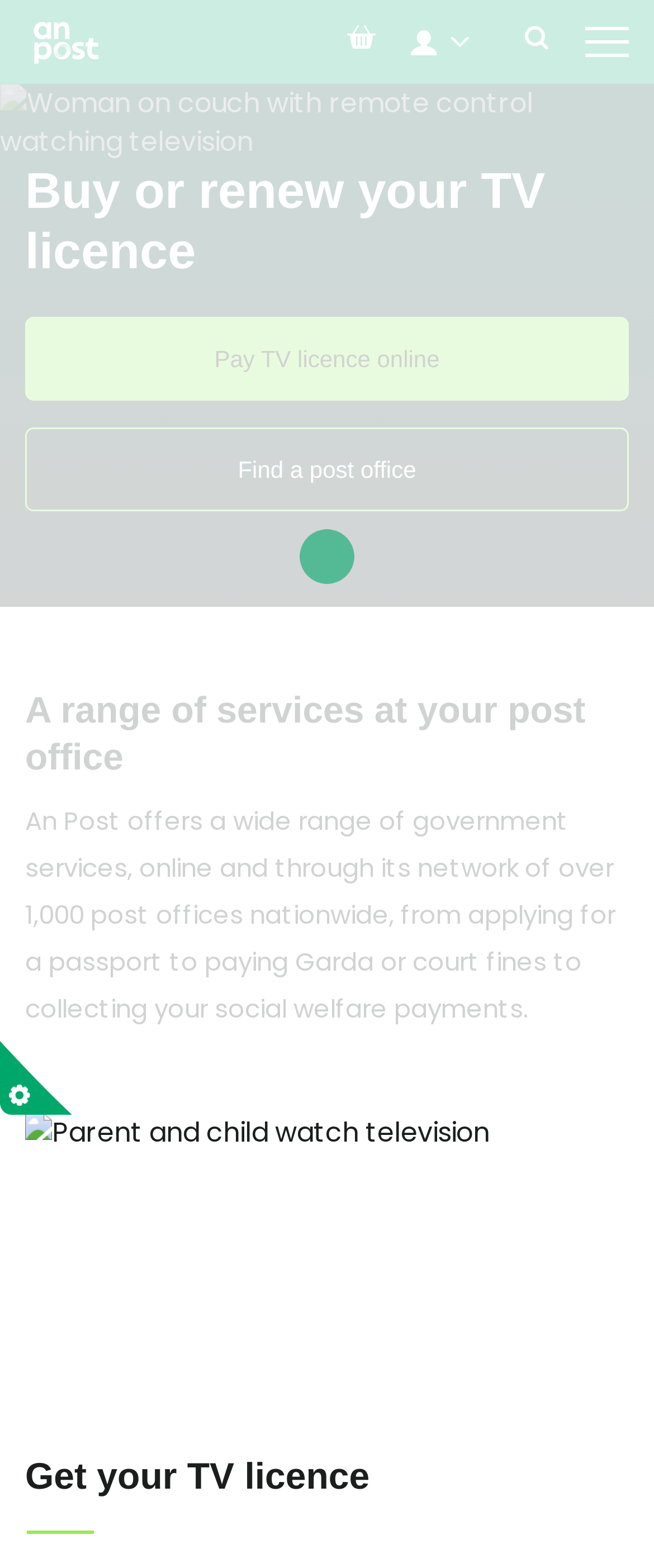Use a single word or phrase to answer the question: 
What is the main theme of the image at the top of the webpage?

Woman on couch watching TV